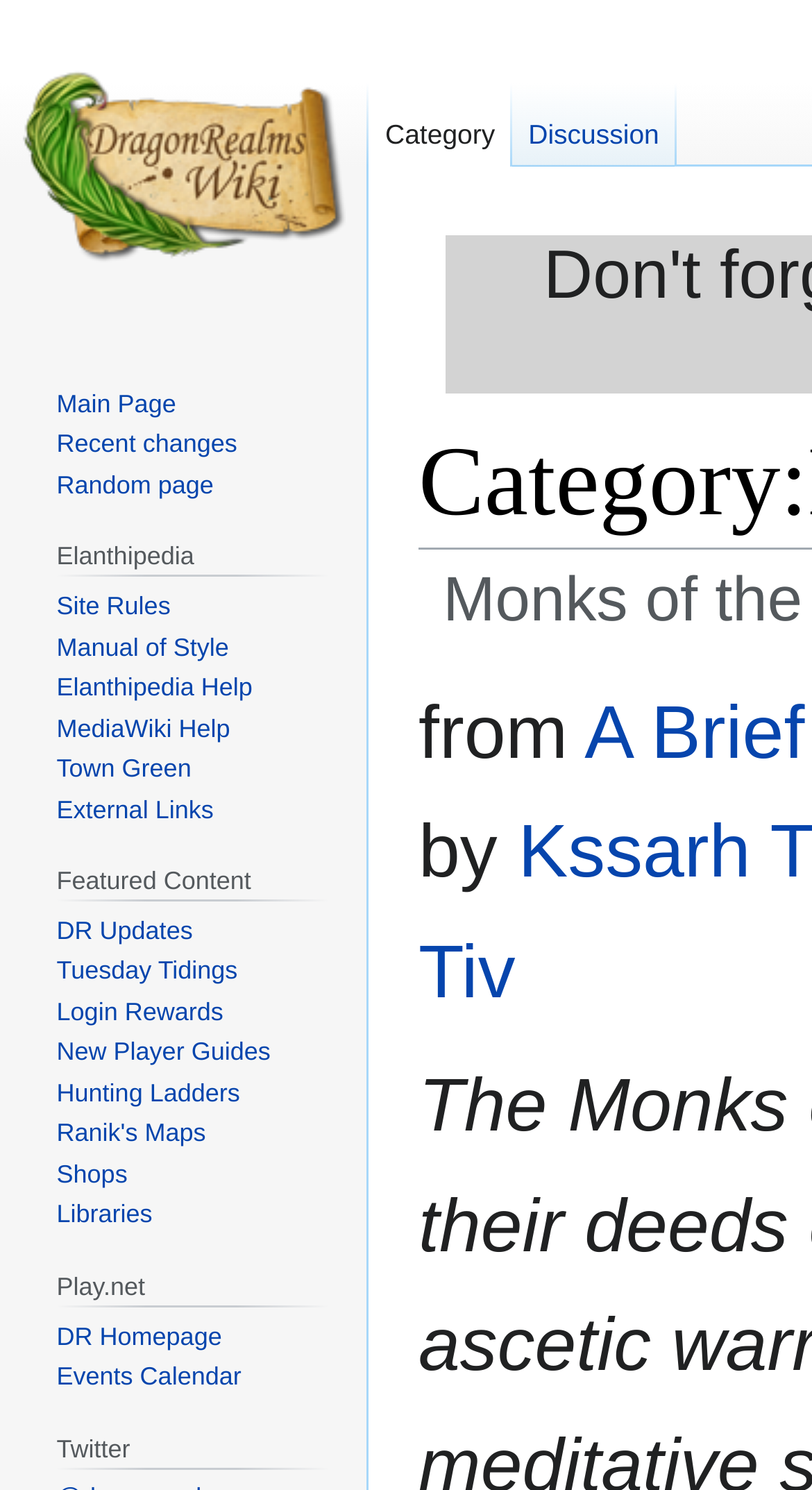Determine the bounding box coordinates of the region that needs to be clicked to achieve the task: "Check DR Updates".

[0.07, 0.615, 0.237, 0.634]